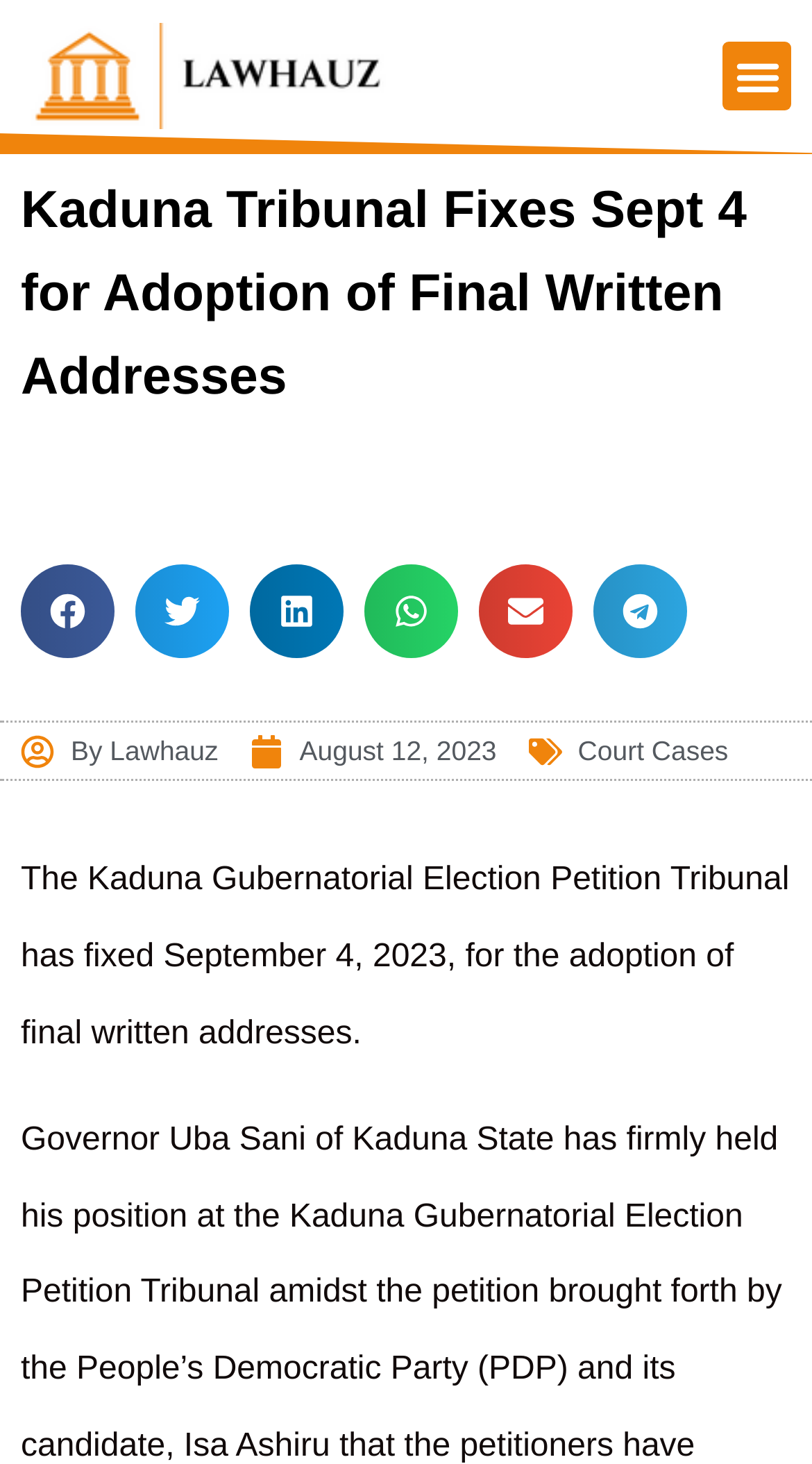Explain the contents of the webpage comprehensively.

The webpage appears to be a news article or blog post about the Kaduna Gubernatorial Election Petition Tribunal. At the top, there is a heading that reads "Kaduna Tribunal Fixes Sept 4 for Adoption of Final Written Addresses". Below the heading, there are several social media sharing buttons, including Facebook, Twitter, LinkedIn, WhatsApp, Email, and Telegram, each accompanied by a small icon. 

To the top right, there is a menu toggle button. On the top left, there is a link with no text. 

The main content of the article is a single paragraph of text that states "The Kaduna Gubernatorial Election Petition Tribunal has fixed September 4, 2023, for the adoption of final written addresses." This text is positioned below the social media sharing buttons.

Below the main content, there are three links: one attributed to the author "By Lawhauz", another indicating the date "August 12, 2023", and a third link labeled "Court Cases". The date link also contains a time element, but its text is not specified.